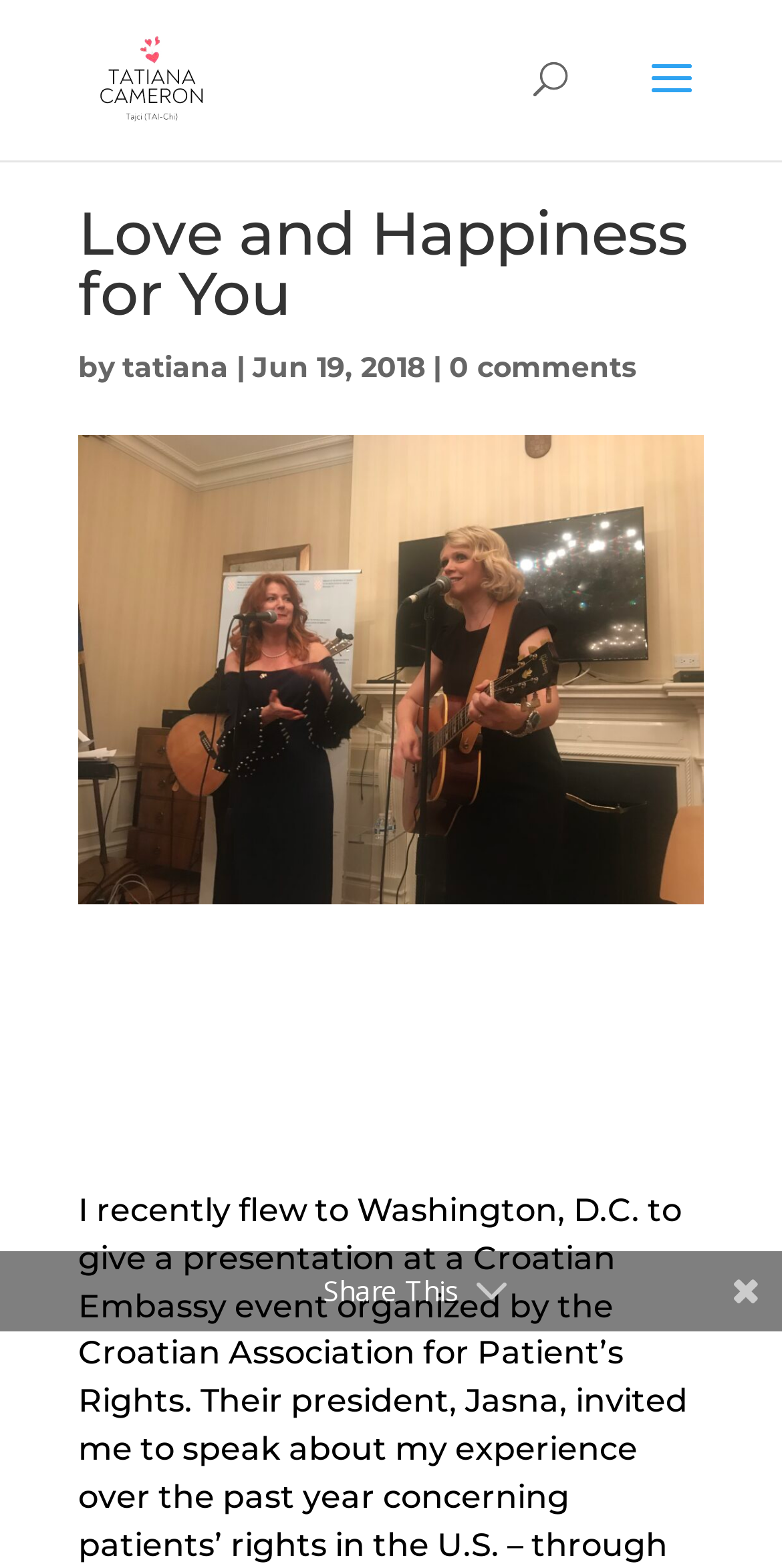Construct a comprehensive caption that outlines the webpage's structure and content.

The webpage is about Tatiana 'Tajci' Cameron, with a focus on love and happiness. At the top left, there is a link to Tatiana 'Tajci' Cameron, accompanied by an image of her. Below this, there is a search bar that spans across most of the top section of the page. 

Underneath the search bar, there is a heading that reads "Love and Happiness for You", which is followed by the text "by tatiana | Jun 19, 2018". This section also includes a link to "0 comments". 

At the bottom right of the page, there is a static text that says "Share This". Overall, the webpage appears to be a blog post or article about love and happiness, written by Tatiana 'Tajci' Cameron.